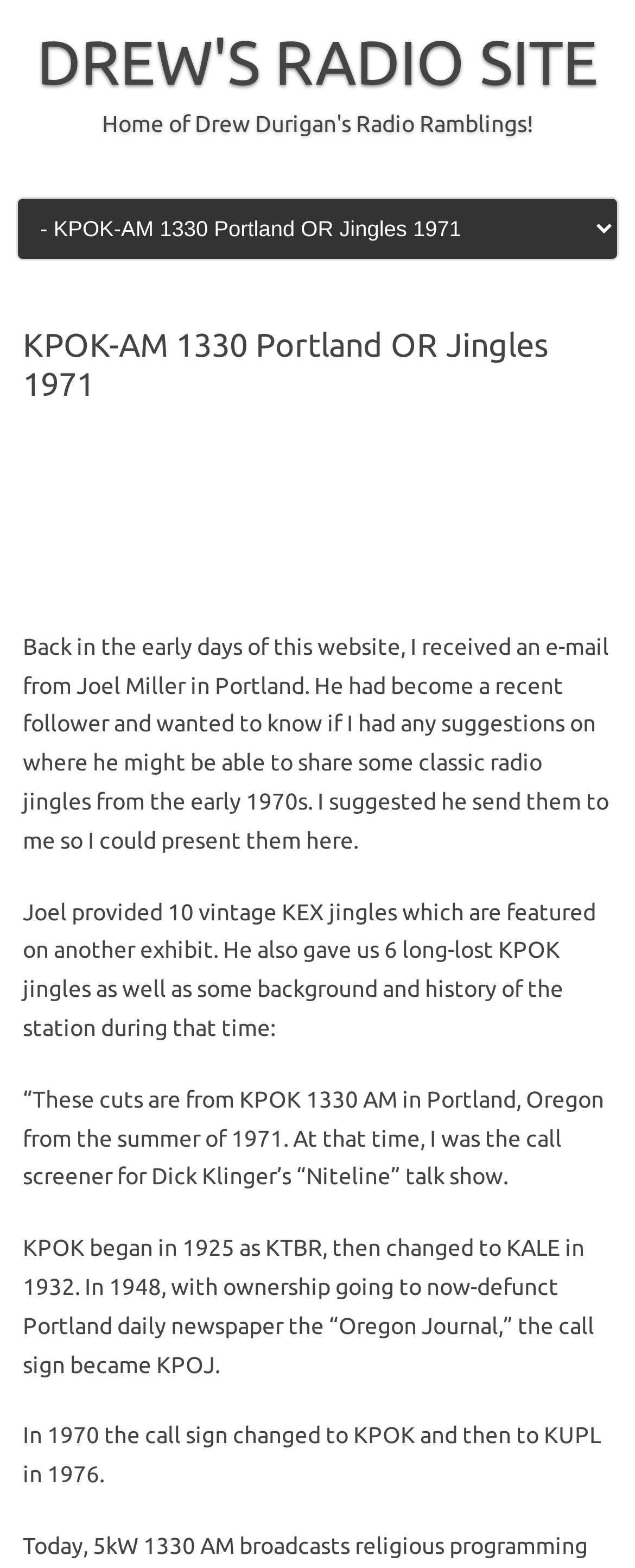How many KEX jingles did Joel provide?
Answer the question using a single word or phrase, according to the image.

10